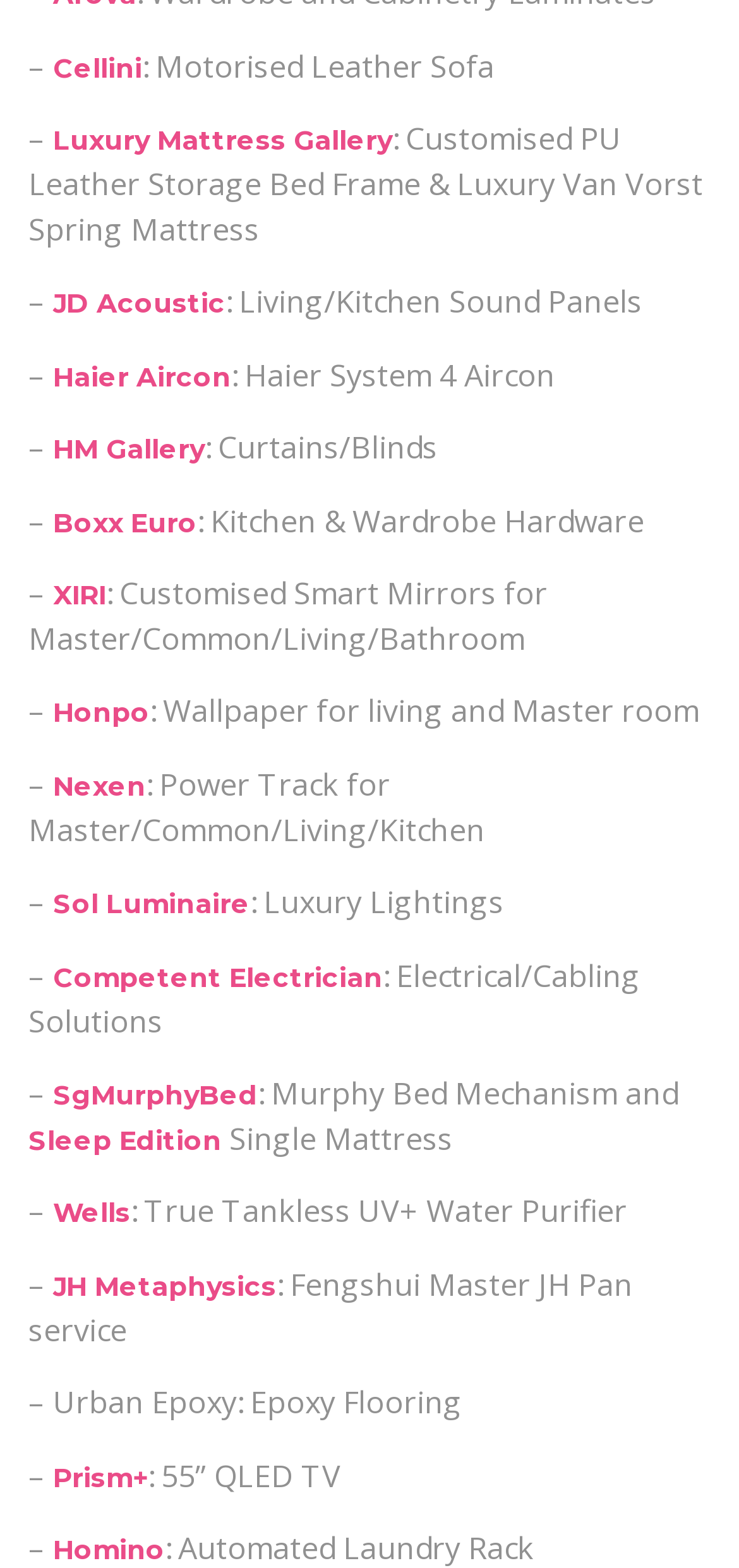What is Haier System 4 Aircon?
Based on the image, answer the question with a single word or brief phrase.

Aircon